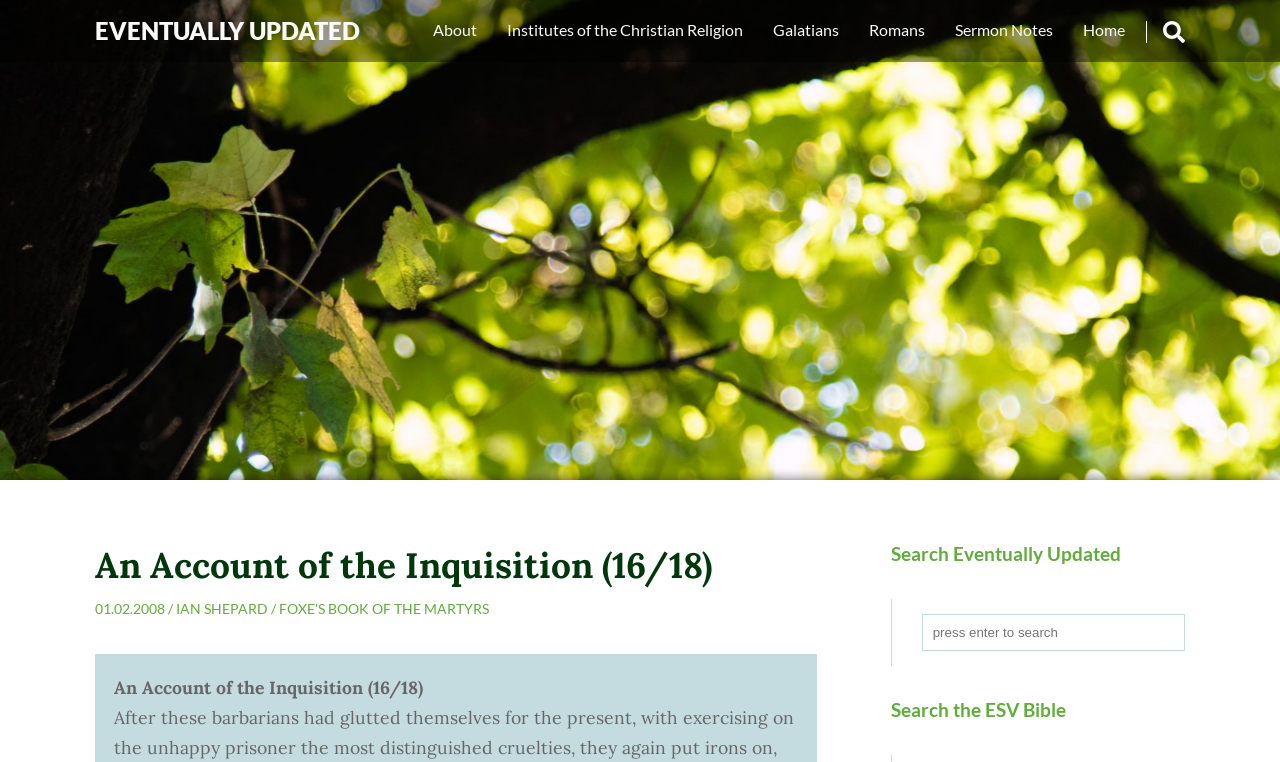Identify the bounding box for the given UI element using the description provided. Coordinates should be in the format (top-left x, top-left y, bottom-right x, bottom-right y) and must be between 0 and 1. Here is the description: parent_node: EVENTUALLY UPDATED

[0.895, 0.028, 0.938, 0.056]